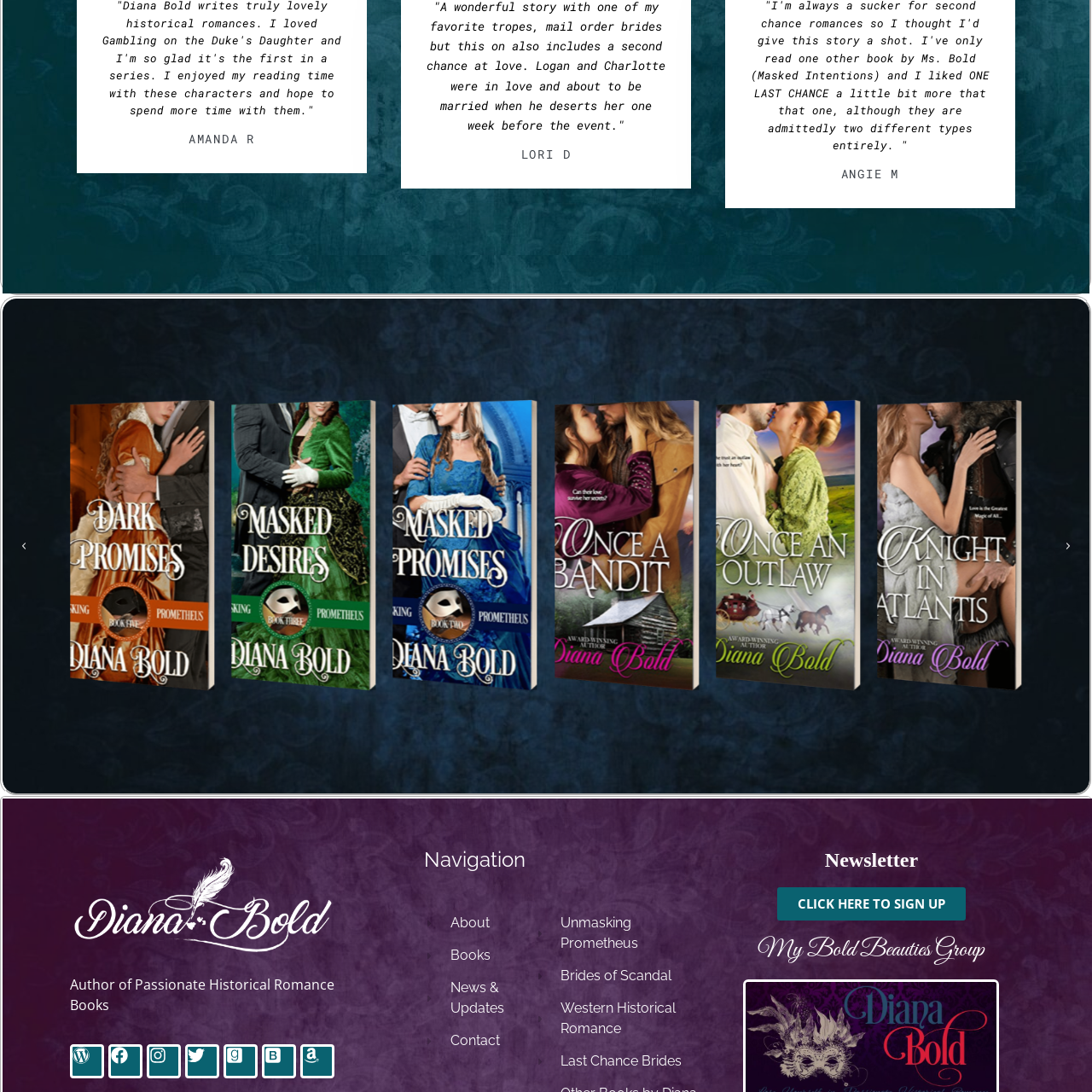Describe in detail what is depicted in the image enclosed by the red lines.

The image titled "Masked Desires" features a stylized representation associated with a narrative that likely revolves around themes of intrigue and romance. Positioned prominently on the webpage, this image serves as a visual gateway to the content linked to it, drawing in readers interested in passionate stories. Accompanying the image are several other works, creating a vibrant layout that showcases a collection of related titles aimed at historical romance enthusiasts. The layout invites exploration, encouraging visitors to delve into the captivating world portrayed in these romances.